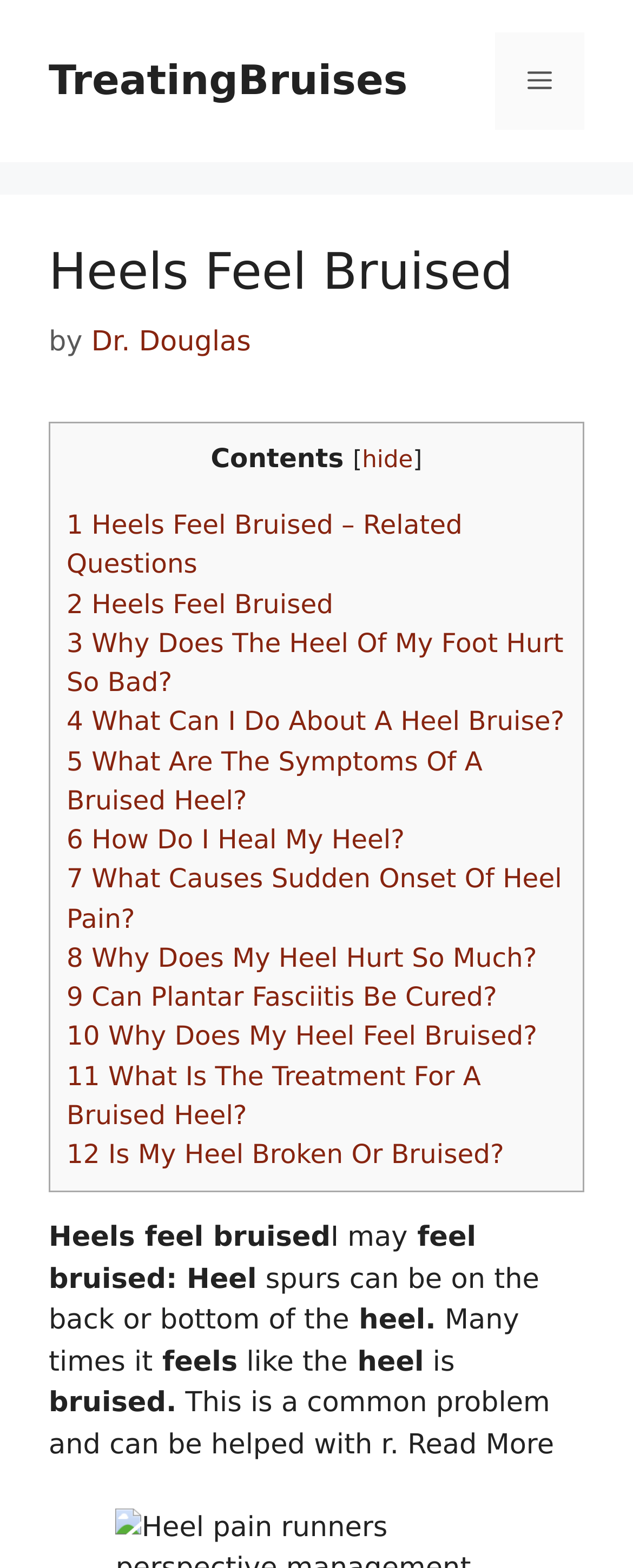Provide an in-depth caption for the contents of the webpage.

The webpage is about heel bruises, with a focus on the symptoms and treatment of this common problem. At the top left of the page, there is a link to "TreatingBruises" and a button labeled "Menu" that expands to reveal a primary menu. 

Below the menu button, there is a header section with the title "Heels Feel Bruised" and a byline crediting Dr. Douglas. 

To the right of the header section, there is a table of contents with links to 12 related questions, including "Why Does The Heel Of My Foot Hurt So Bad?", "What Can I Do About A Heel Bruise?", and "Can Plantar Fasciitis Be Cured?". 

The main content of the page is a block of text that describes the symptoms of a bruised heel, including feeling like the heel is bruised, and mentions that this is a common problem that can be helped with treatment. The text is divided into several paragraphs, with the first paragraph introducing the topic and subsequent paragraphs providing more details. 

At the bottom of the page, there is a "Read More" link, suggesting that there is additional content available on the topic.